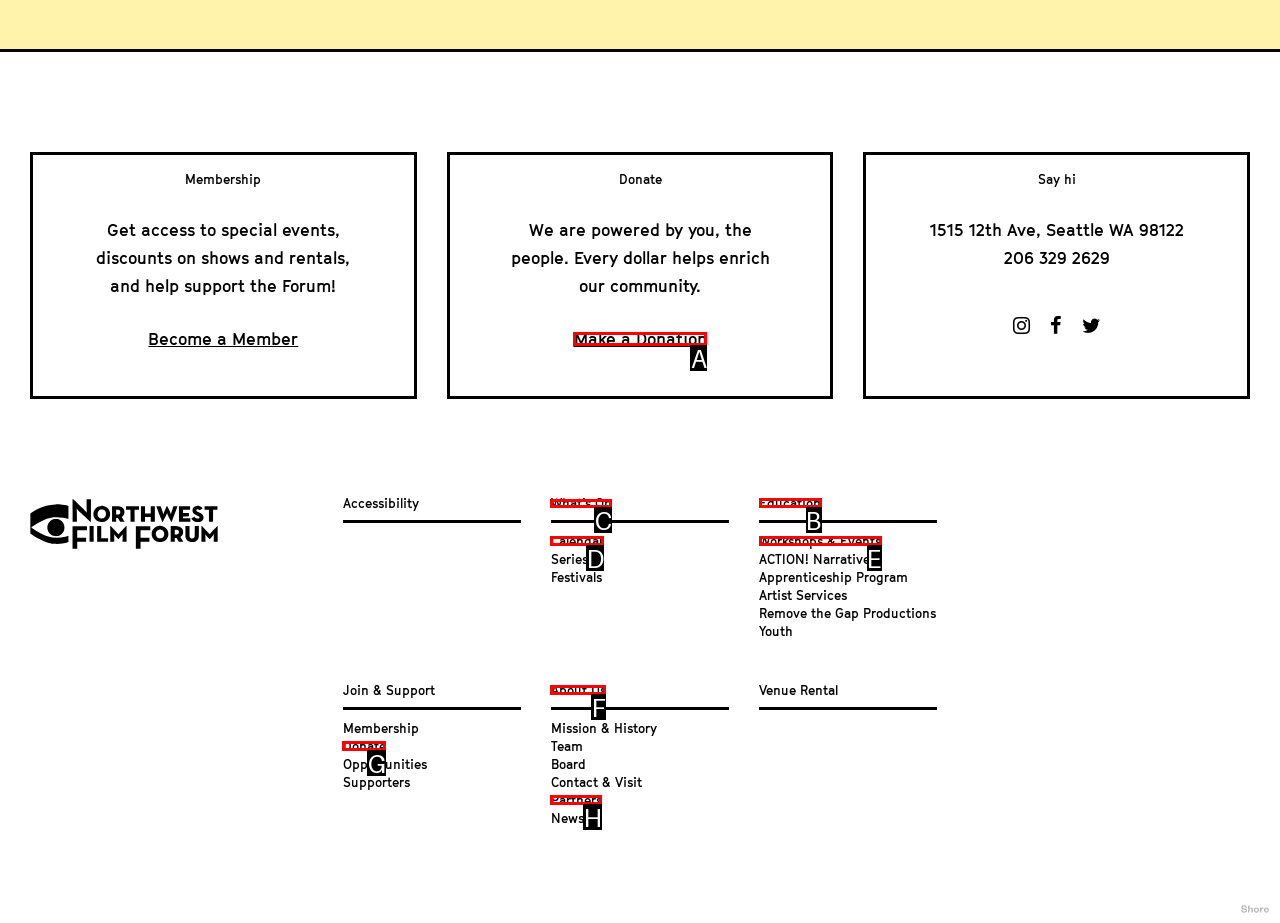Pick the HTML element that should be clicked to execute the task: View What’s On
Respond with the letter corresponding to the correct choice.

C